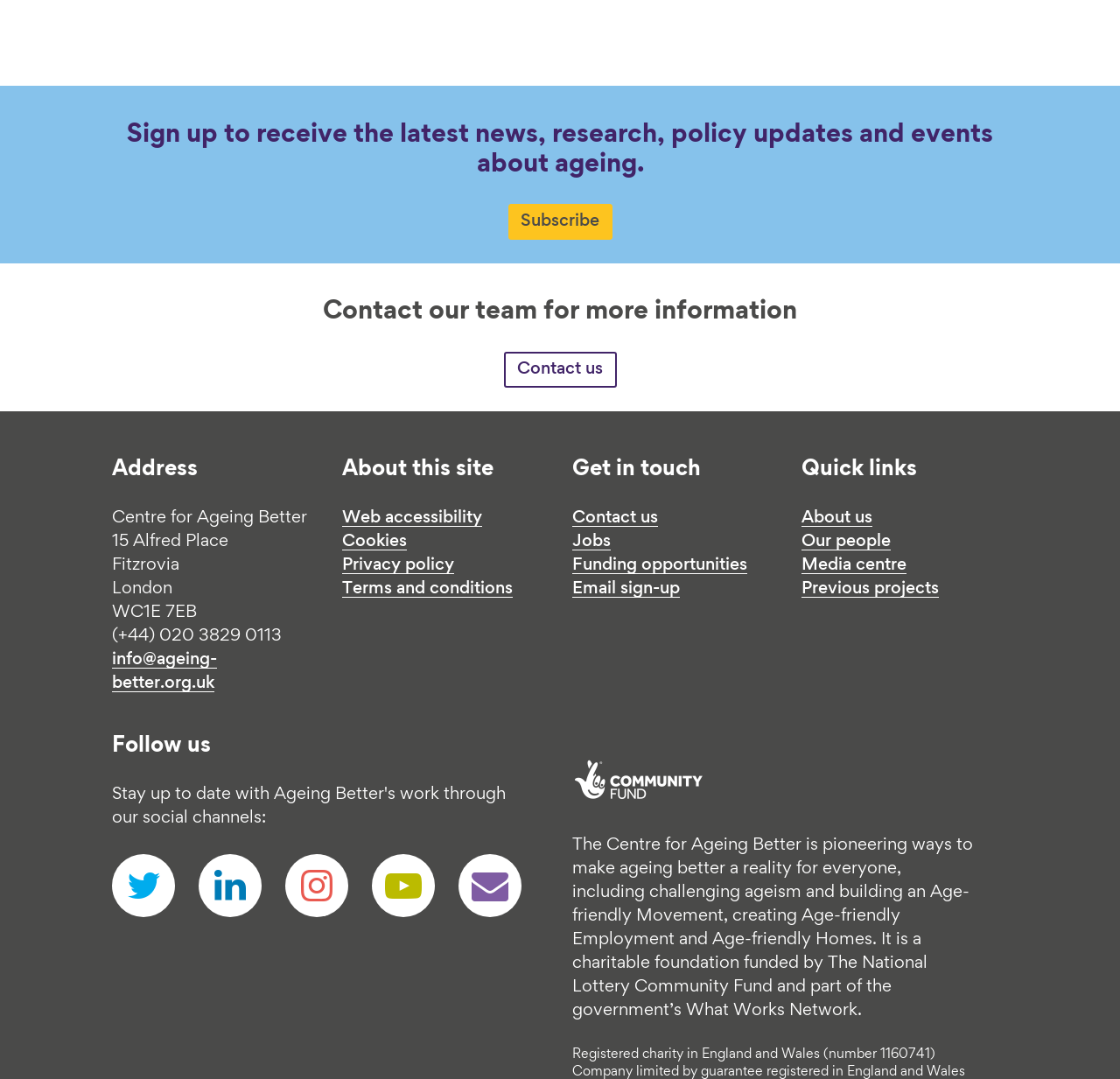Provide the bounding box coordinates of the HTML element this sentence describes: "Terms and conditions". The bounding box coordinates consist of four float numbers between 0 and 1, i.e., [left, top, right, bottom].

[0.305, 0.538, 0.458, 0.554]